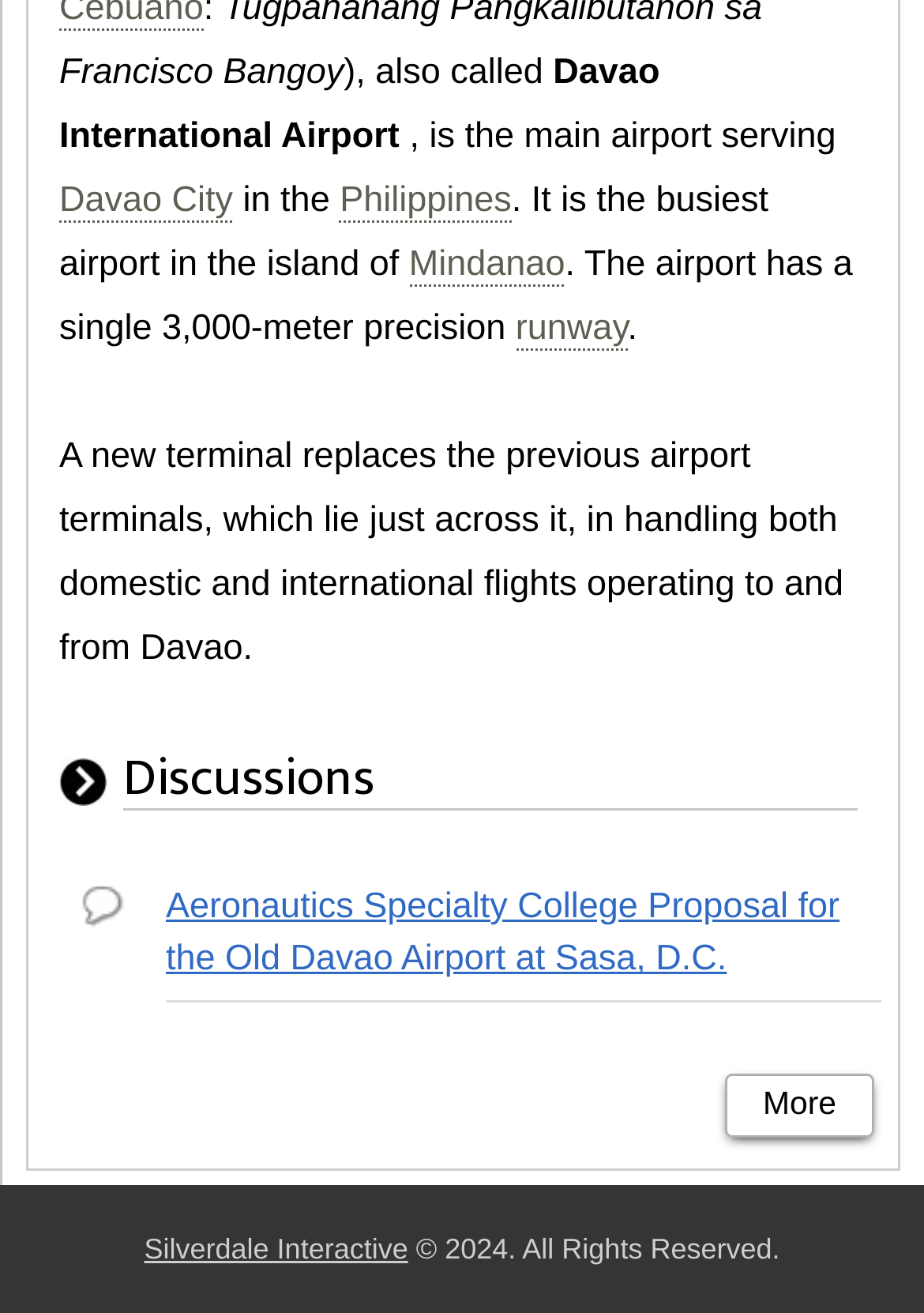What is the name of the airport?
Look at the image and answer with only one word or phrase.

Davao International Airport